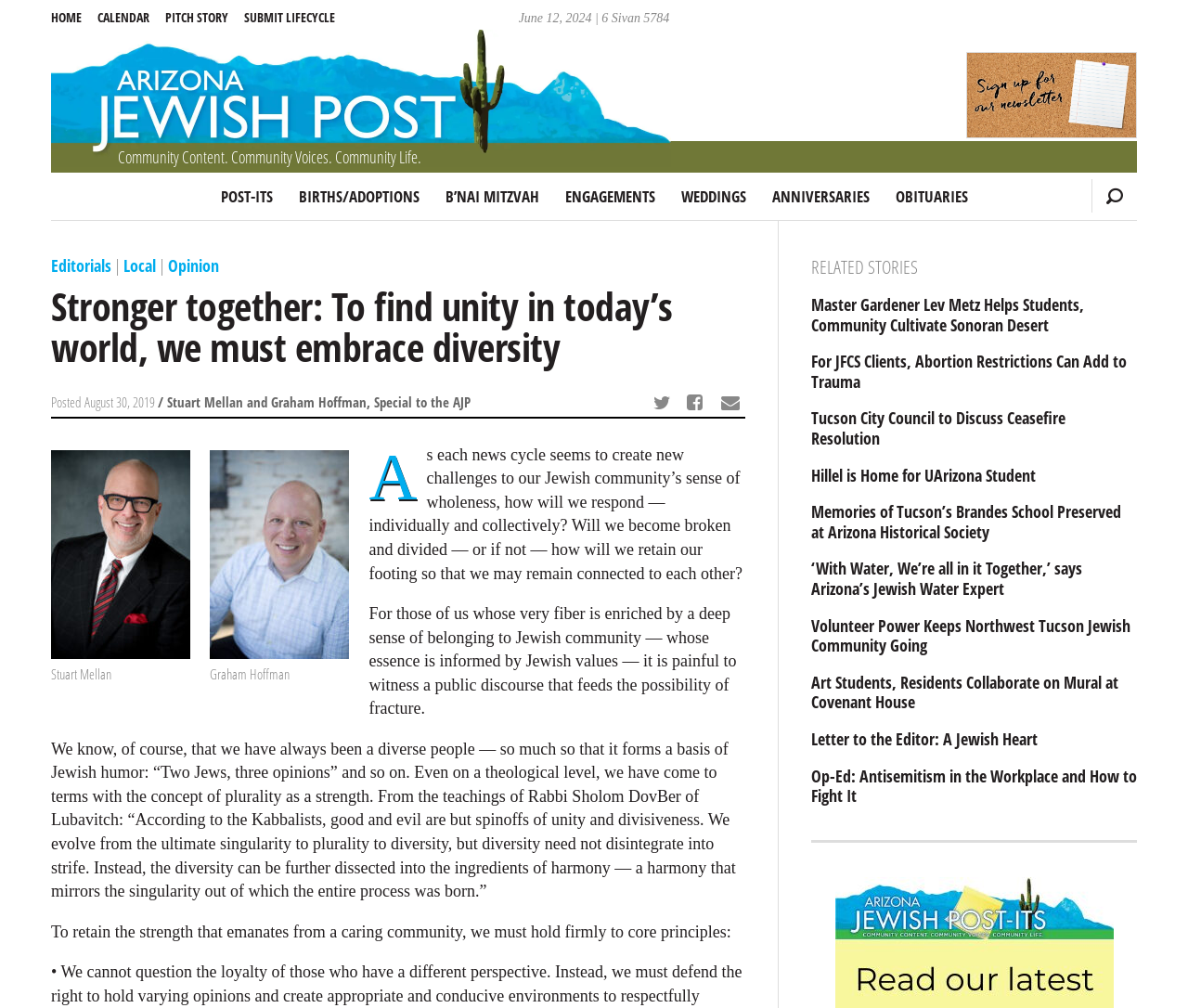Locate the bounding box of the UI element based on this description: "parent_node: Graham Hoffman". Provide four float numbers between 0 and 1 as [left, top, right, bottom].

[0.177, 0.639, 0.294, 0.658]